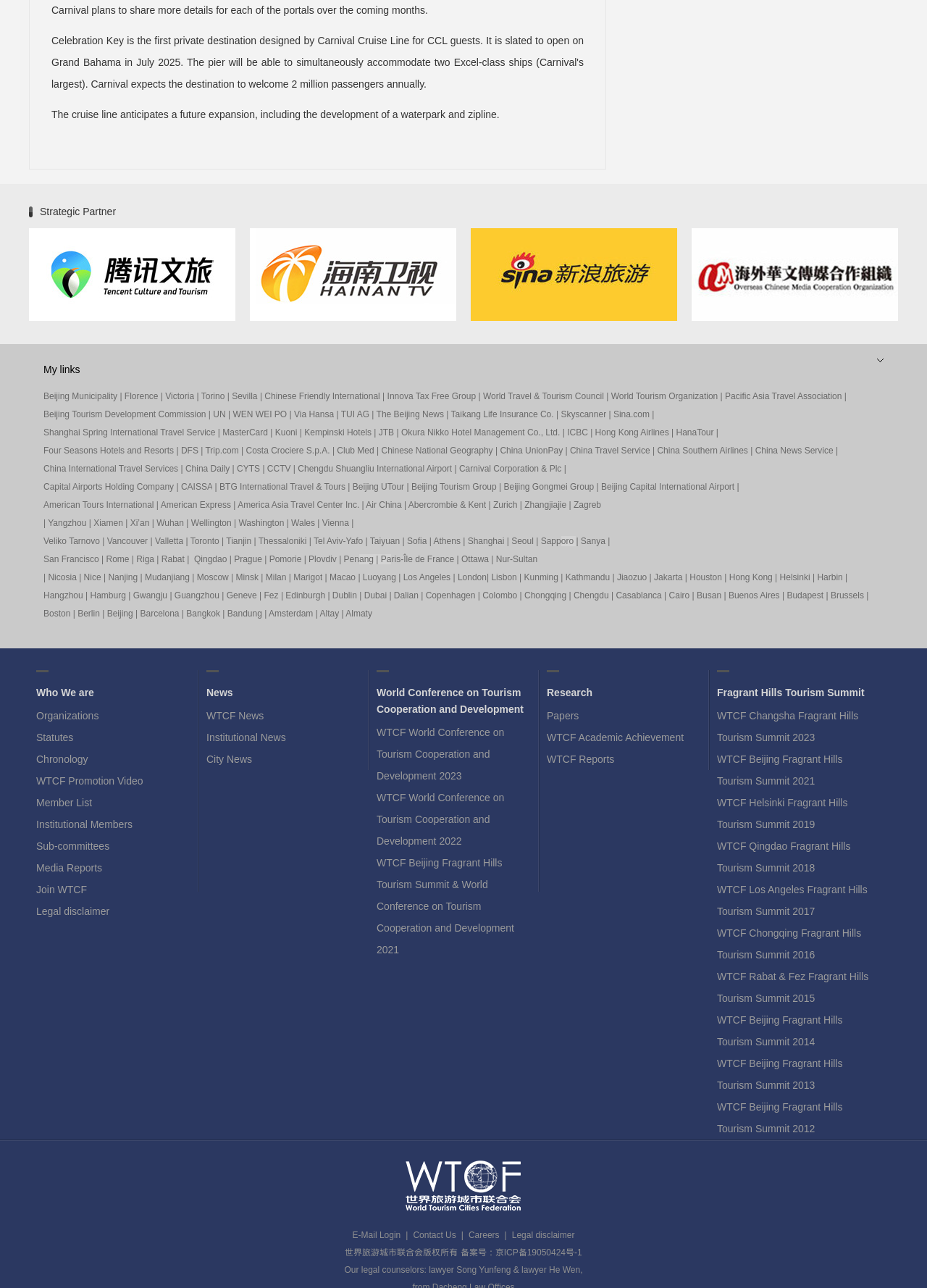Answer this question in one word or a short phrase: What is Carnival planning to develop?

waterpark and zipline